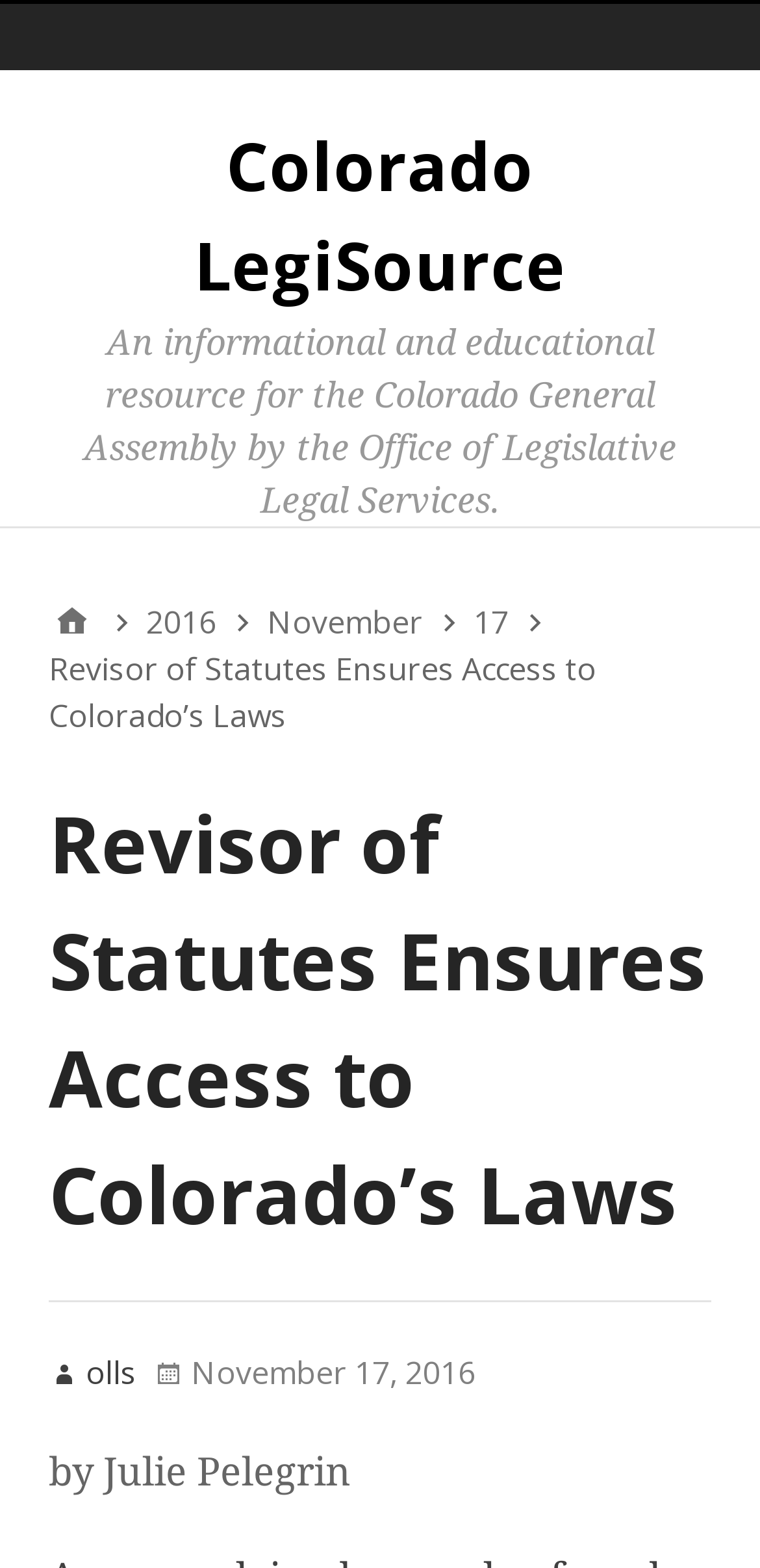Create a detailed narrative describing the layout and content of the webpage.

The webpage is about the Revisor of Statutes ensuring access to Colorado's laws, as indicated by the title "Revisor of Statutes Ensures Access to Colorado’s Laws – Colorado LegiSource". 

At the top of the page, there is a primary navigation menu with a button labeled "Main Menu" on the left side. Below this, there is a heading that reads "Colorado LegiSource" with a link to the same name. 

Underneath, there is a subheading that describes Colorado LegiSource as an informational and educational resource for the Colorado General Assembly by the Office of Legislative Legal Services. 

To the right of this subheading, there is a breadcrumbs navigation section with links to "Home", "2016", "November", and "17", indicating the current page's location within the website's hierarchy. 

Below the breadcrumbs, there is a static text element with the title "Revisor of Statutes Ensures Access to Colorado’s Laws". This is followed by a header section that contains the same title, a link to "olls", and a timestamp indicating the publication date and time, "Thursday, November 17, 2016, 10:49 am". 

Finally, at the bottom of the page, there is a static text element with the author's name, "by Julie Pelegrin".